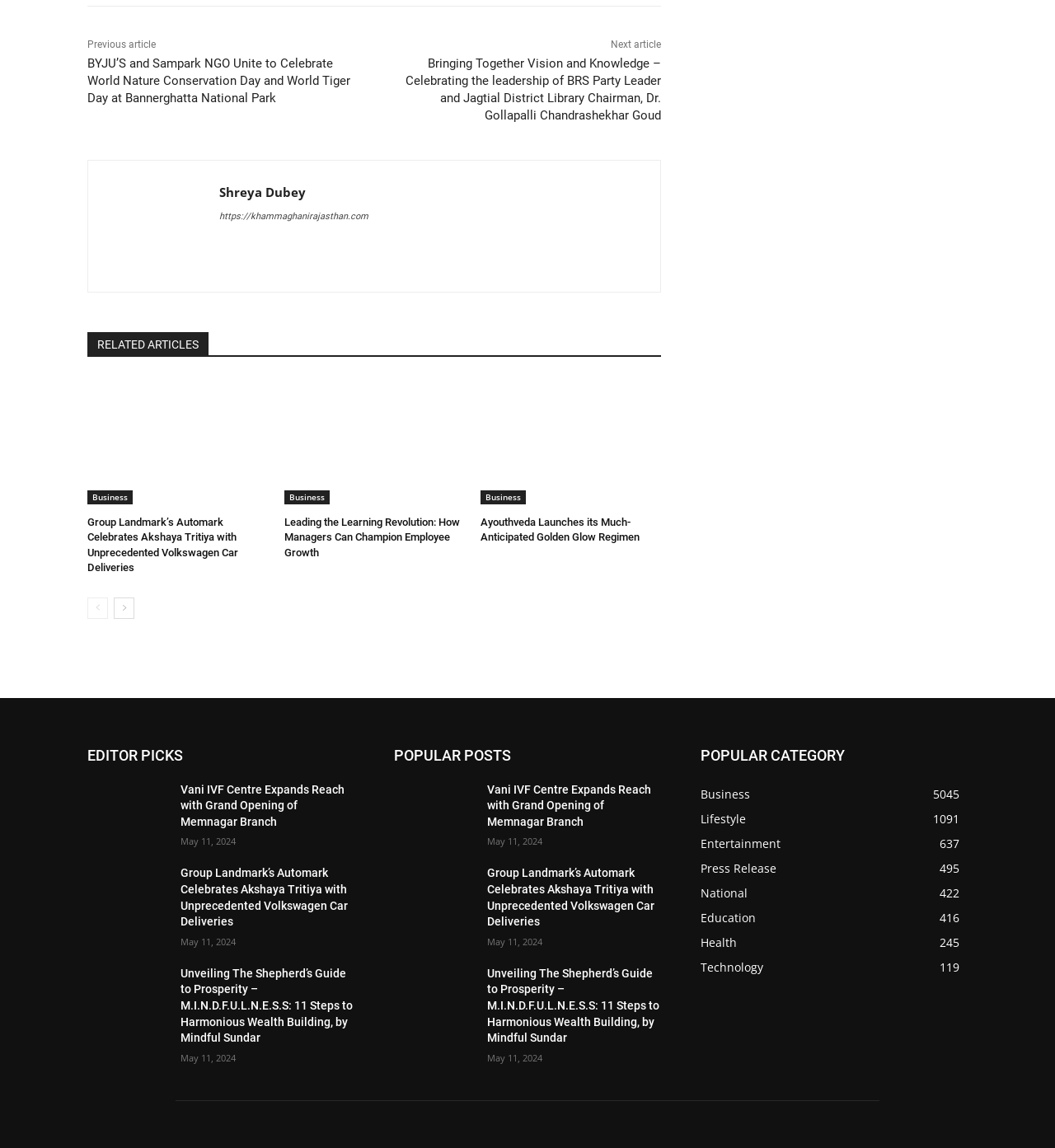Locate the bounding box coordinates of the clickable area to execute the instruction: "Click on the 'Business' category". Provide the coordinates as four float numbers between 0 and 1, represented as [left, top, right, bottom].

[0.664, 0.684, 0.711, 0.697]